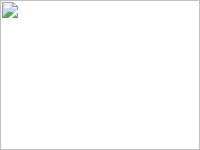What is the purpose of the T-shirts?
Respond with a short answer, either a single word or a phrase, based on the image.

Promote environmental awareness